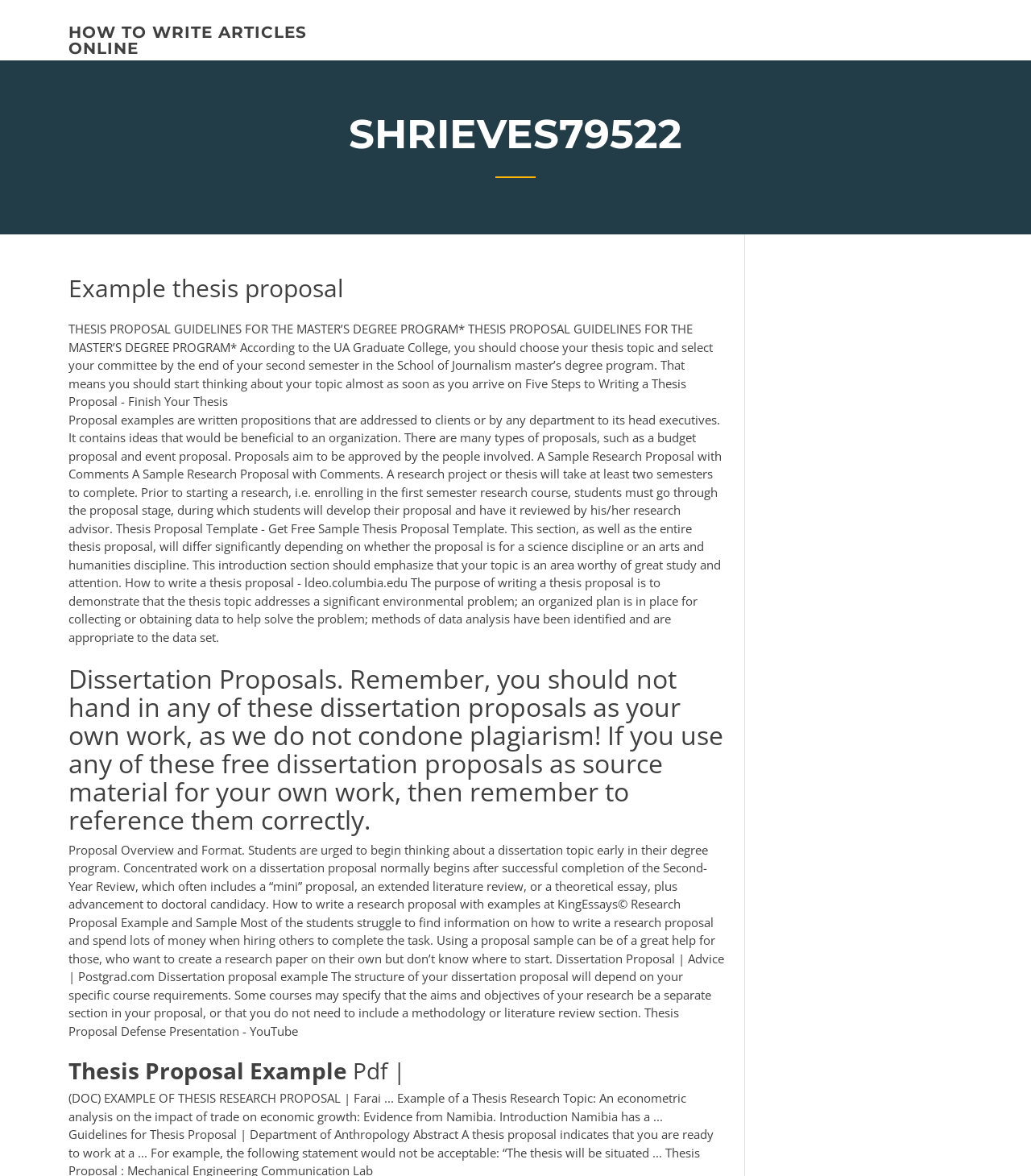Find the bounding box of the UI element described as: "how to write articles online". The bounding box coordinates should be given as four float values between 0 and 1, i.e., [left, top, right, bottom].

[0.066, 0.019, 0.298, 0.049]